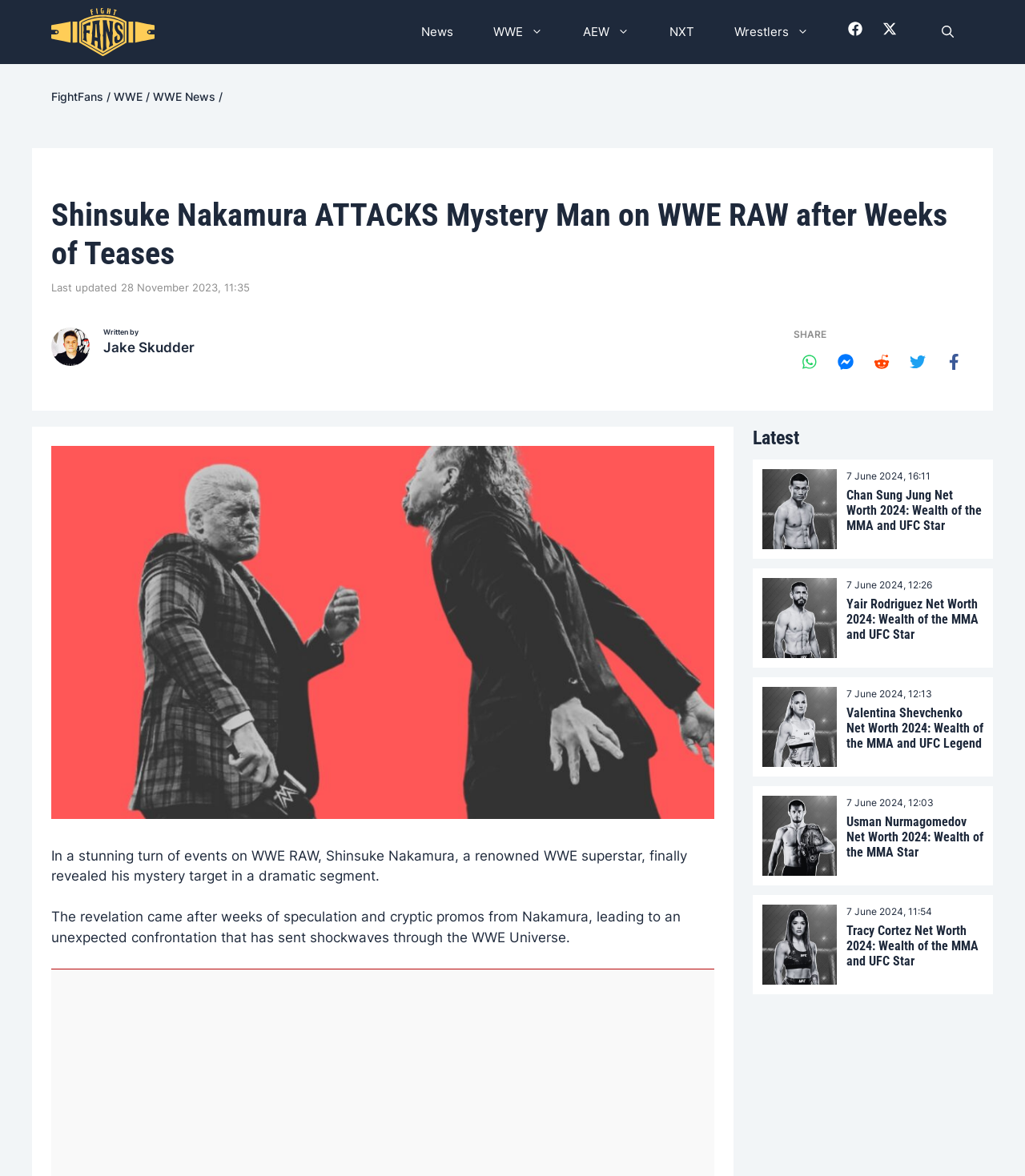Please find and give the text of the main heading on the webpage.

Shinsuke Nakamura ATTACKS Mystery Man on WWE RAW after Weeks of Teases